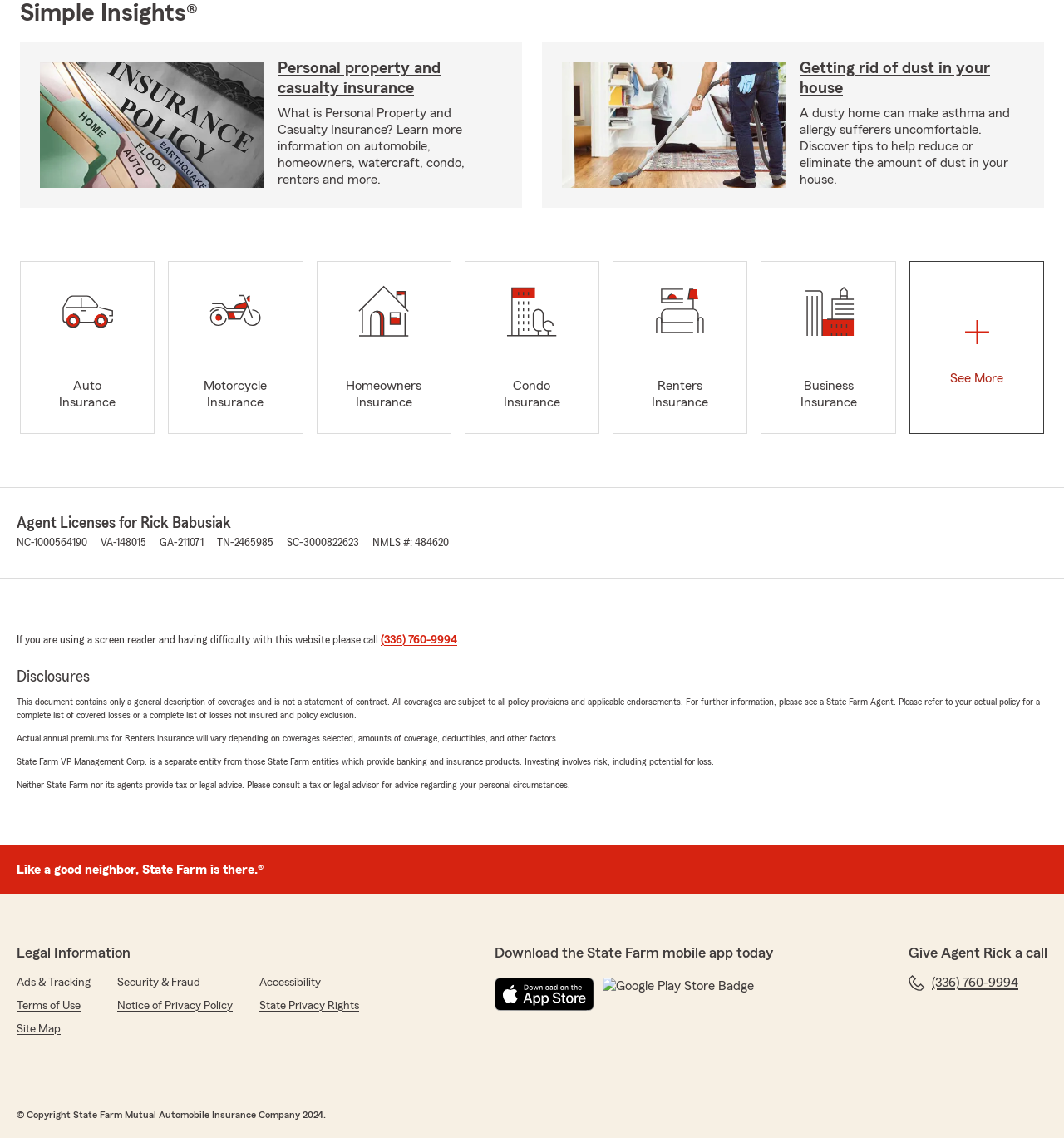Pinpoint the bounding box coordinates for the area that should be clicked to perform the following instruction: "Read the conclusion".

None